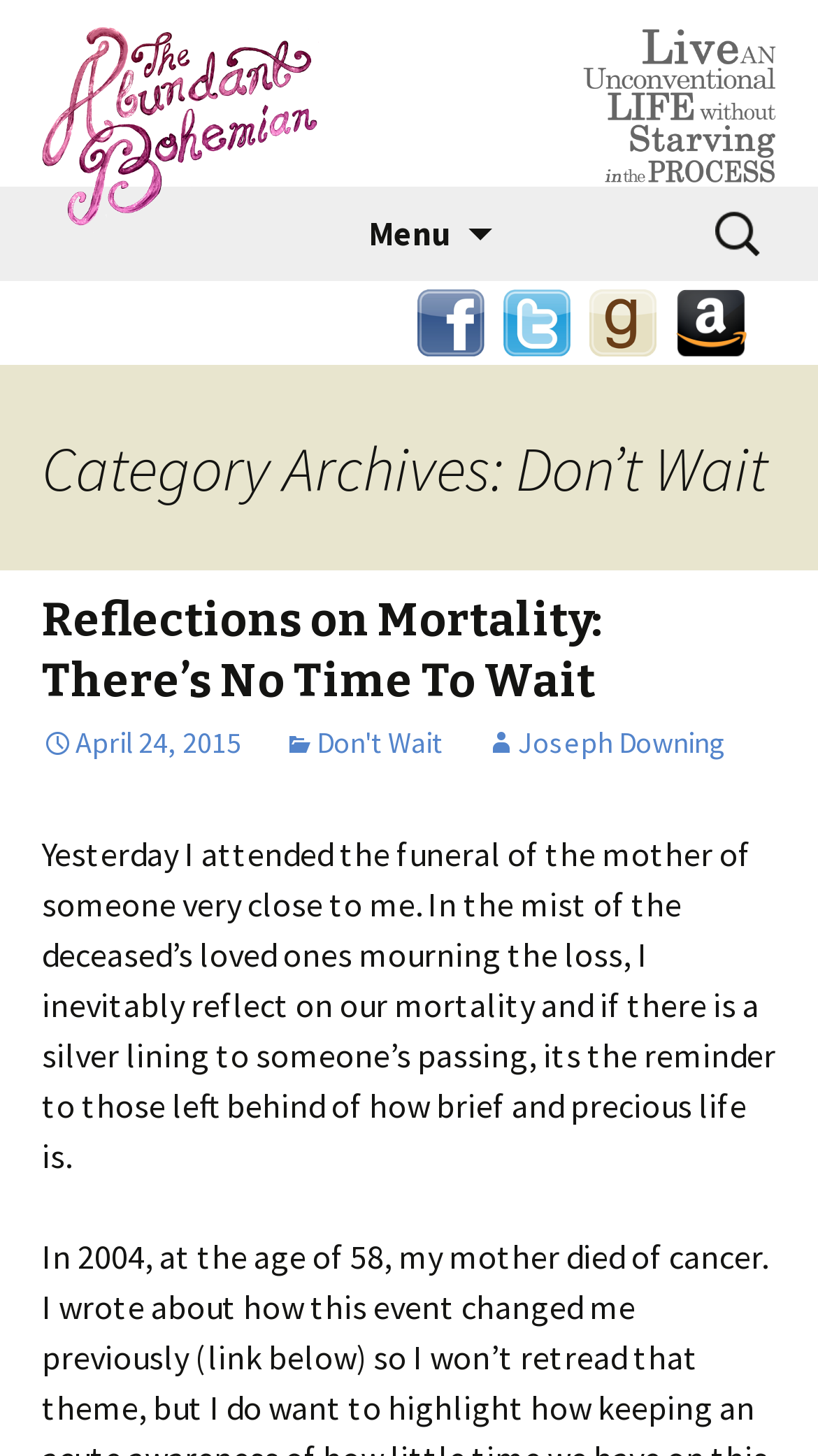How many images are there on the webpage?
Ensure your answer is thorough and detailed.

I counted the number of images by looking at the image elements with OCR text 'The Abundant Bohemian', 'Live like a Bohemian without starving in the process', 'The Abundant Bohemian on Facebook', 'The Abundant Bohemian on Twitter', 'Joseph Downing on Goodreads', and 'Joseph Downing on Amazon'.